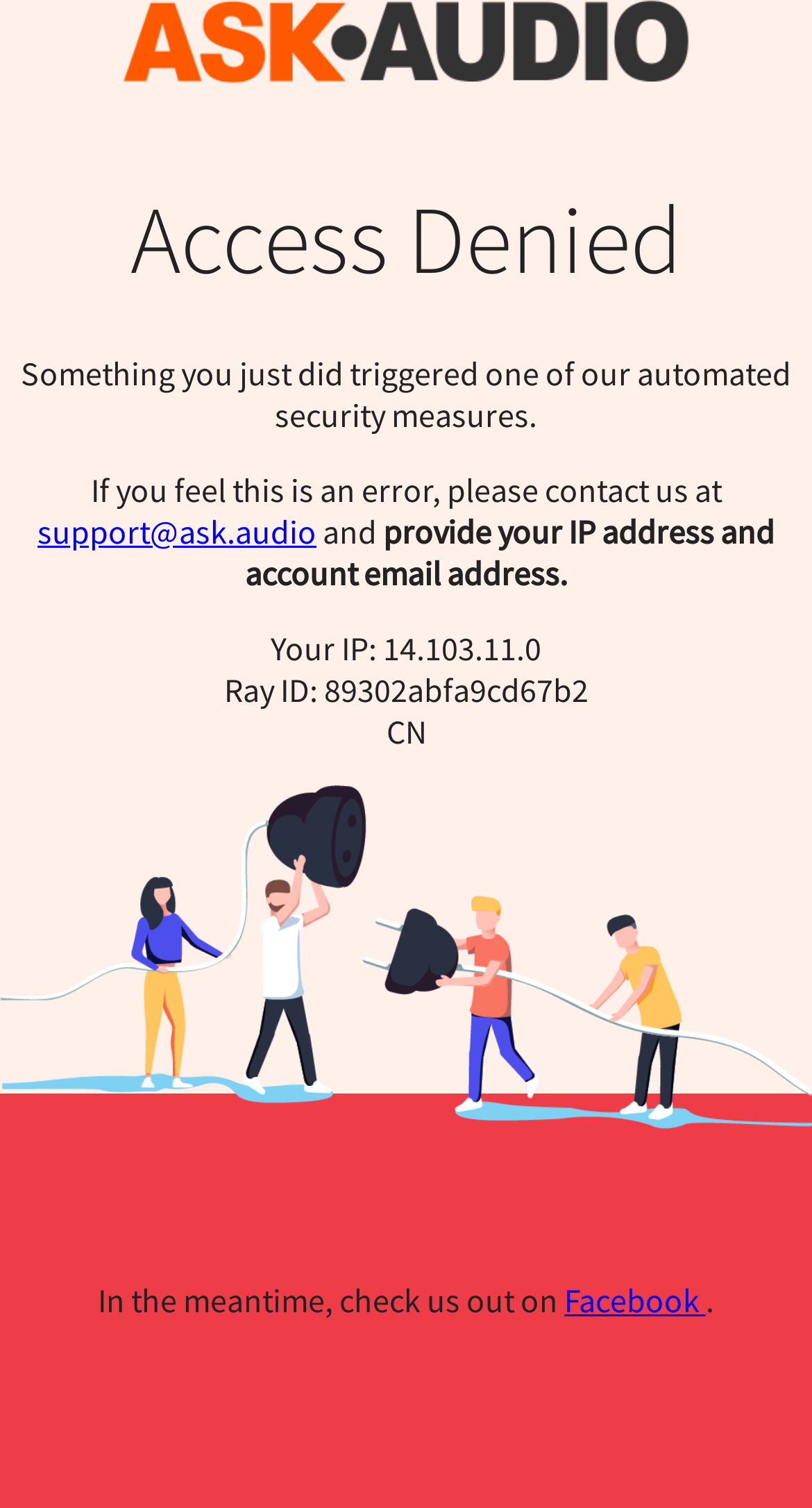Using the provided element description: "Facebook", determine the bounding box coordinates of the corresponding UI element in the screenshot.

[0.695, 0.849, 0.869, 0.876]